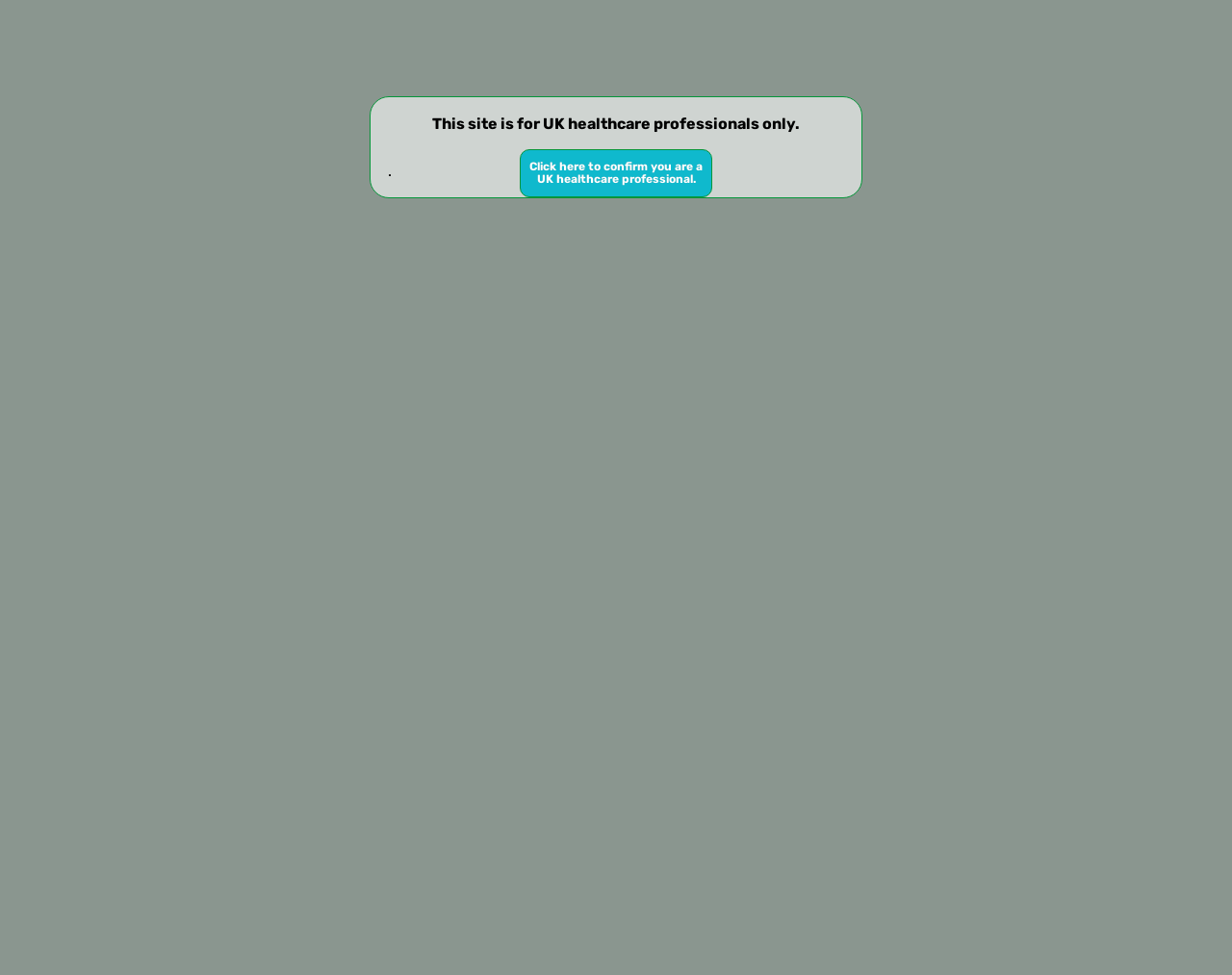What is the purpose of the button 'Close'?
Give a detailed and exhaustive answer to the question.

I found the answer by looking at the button 'Close' which is associated with the text 'Click here to confirm you are a UK healthcare professional'.